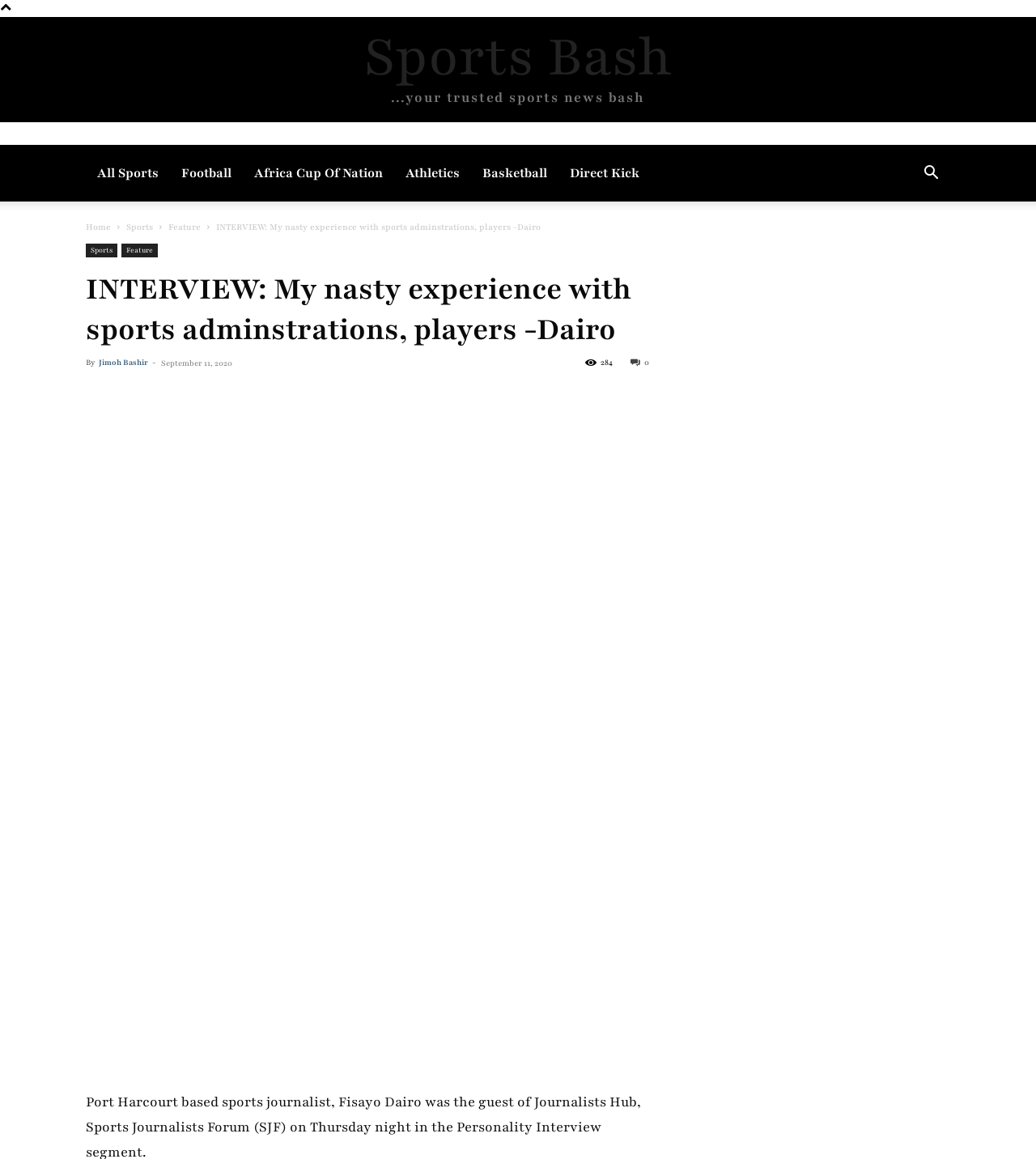Pinpoint the bounding box coordinates of the clickable element needed to complete the instruction: "Click on the 'Keto' link". The coordinates should be provided as four float numbers between 0 and 1: [left, top, right, bottom].

None